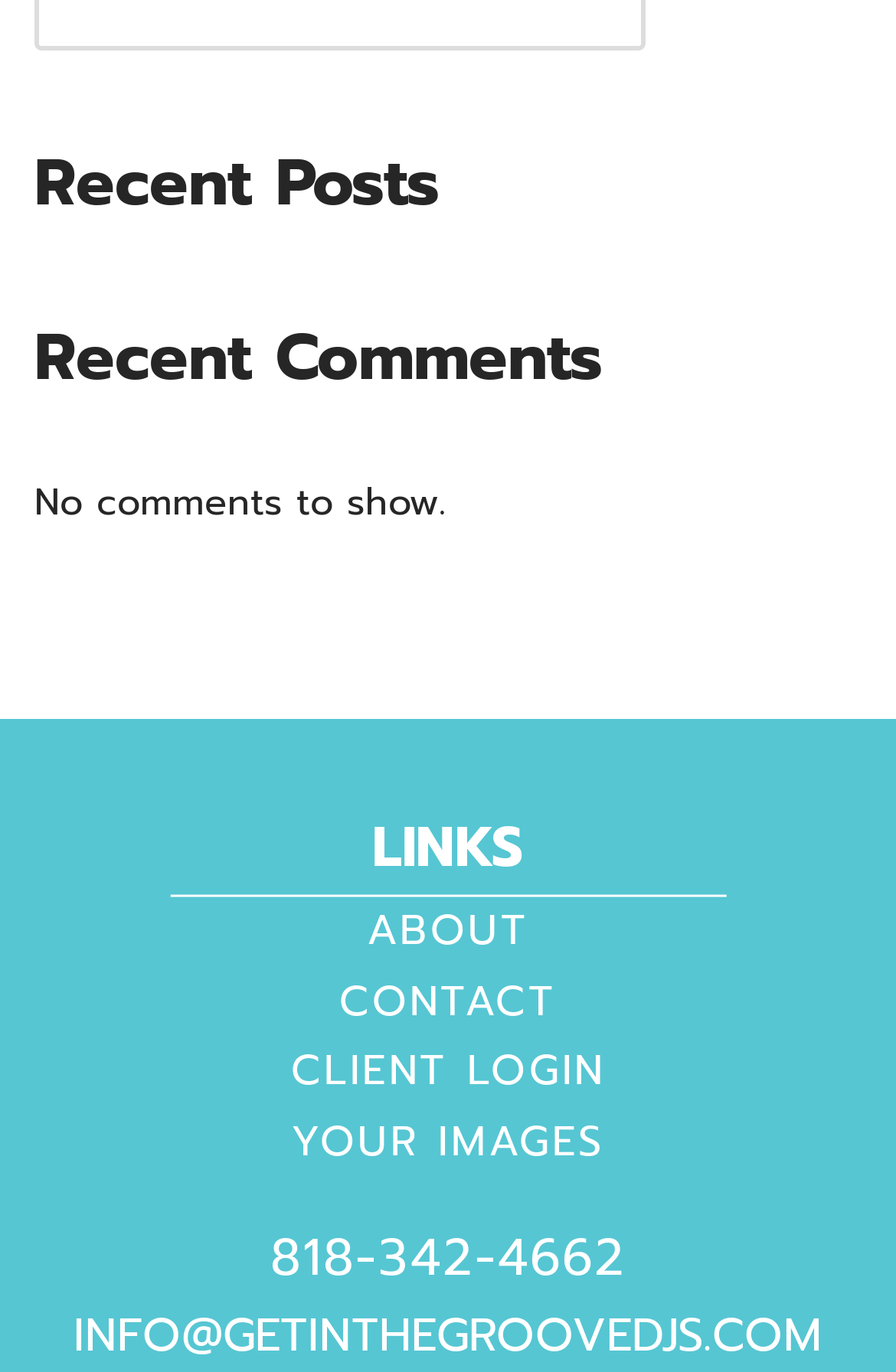What is the text of the second heading?
Using the image as a reference, answer with just one word or a short phrase.

Recent Comments